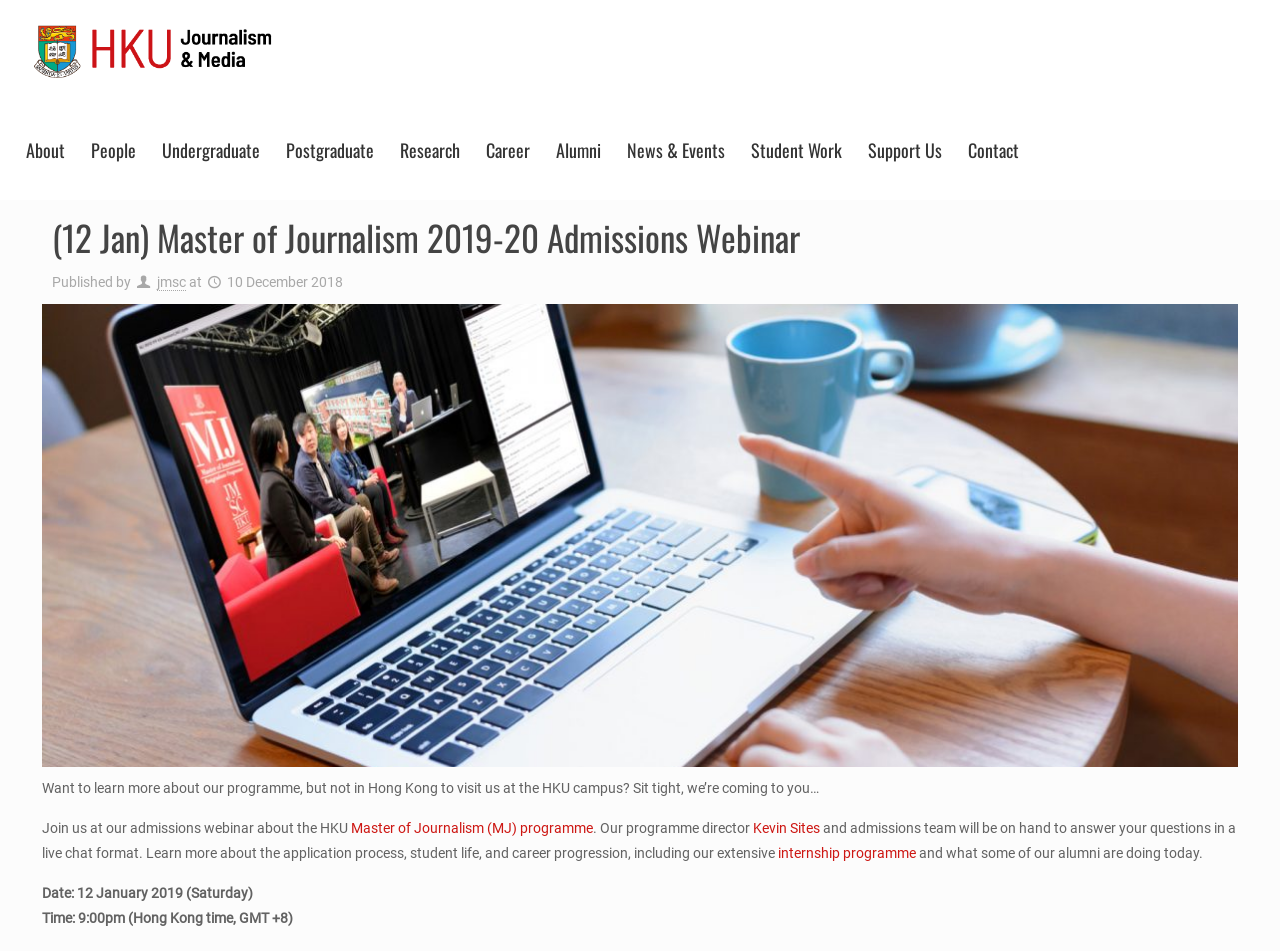Find the bounding box of the UI element described as: "News & Events". The bounding box coordinates should be given as four float values between 0 and 1, i.e., [left, top, right, bottom].

[0.48, 0.105, 0.576, 0.21]